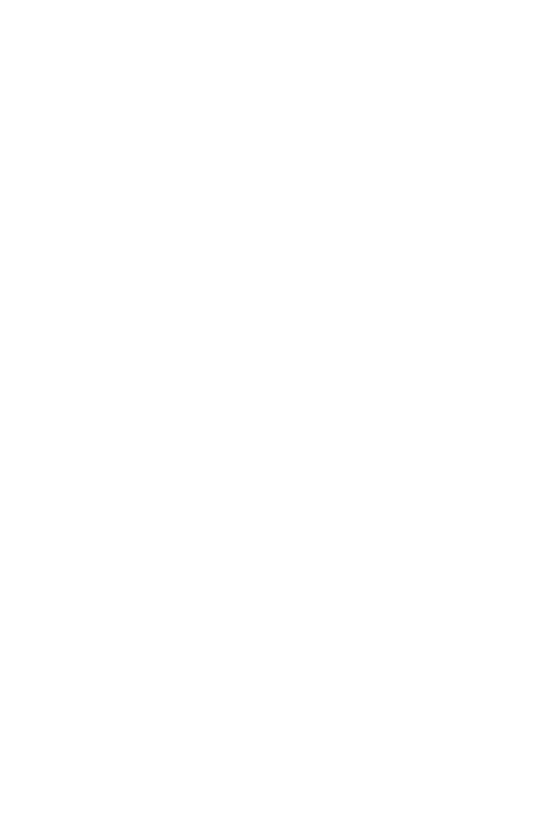Examine the screenshot and answer the question in as much detail as possible: What is the color scheme of the illustration?

The caption describes the illustration as a simple, monochromatic illustration, which means it features different shades of a single color, in this case, black and white, creating a striking visual impact.